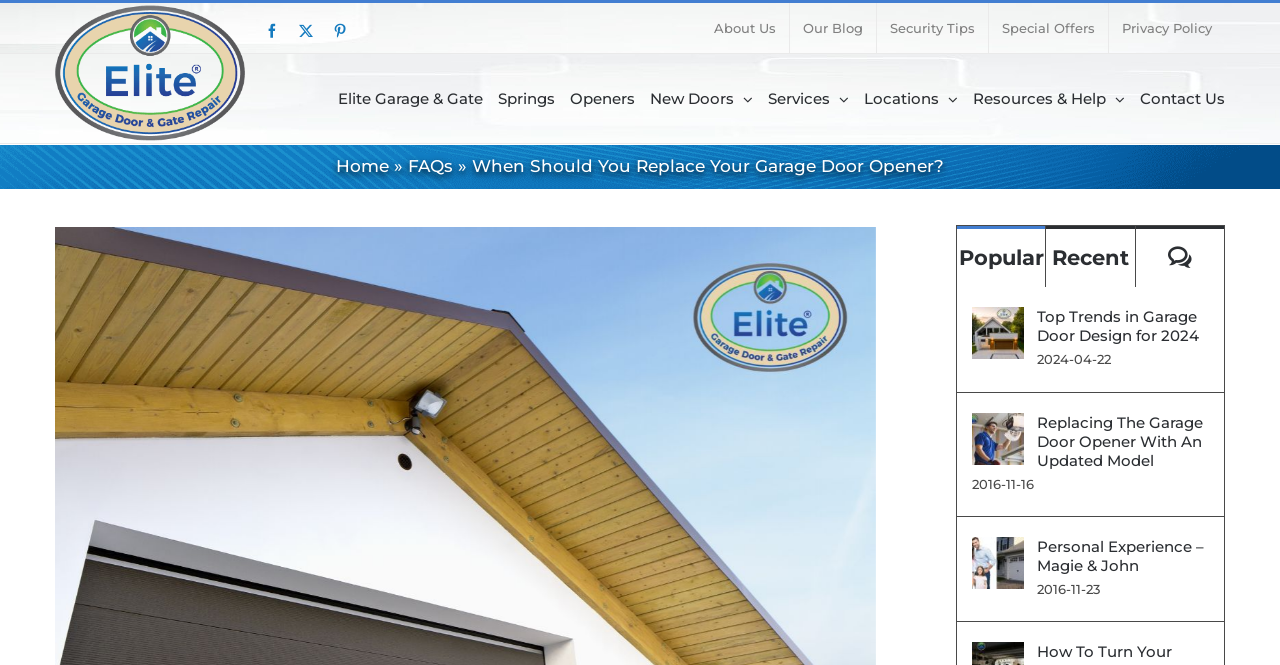How many navigation menus are available? Observe the screenshot and provide a one-word or short phrase answer.

2